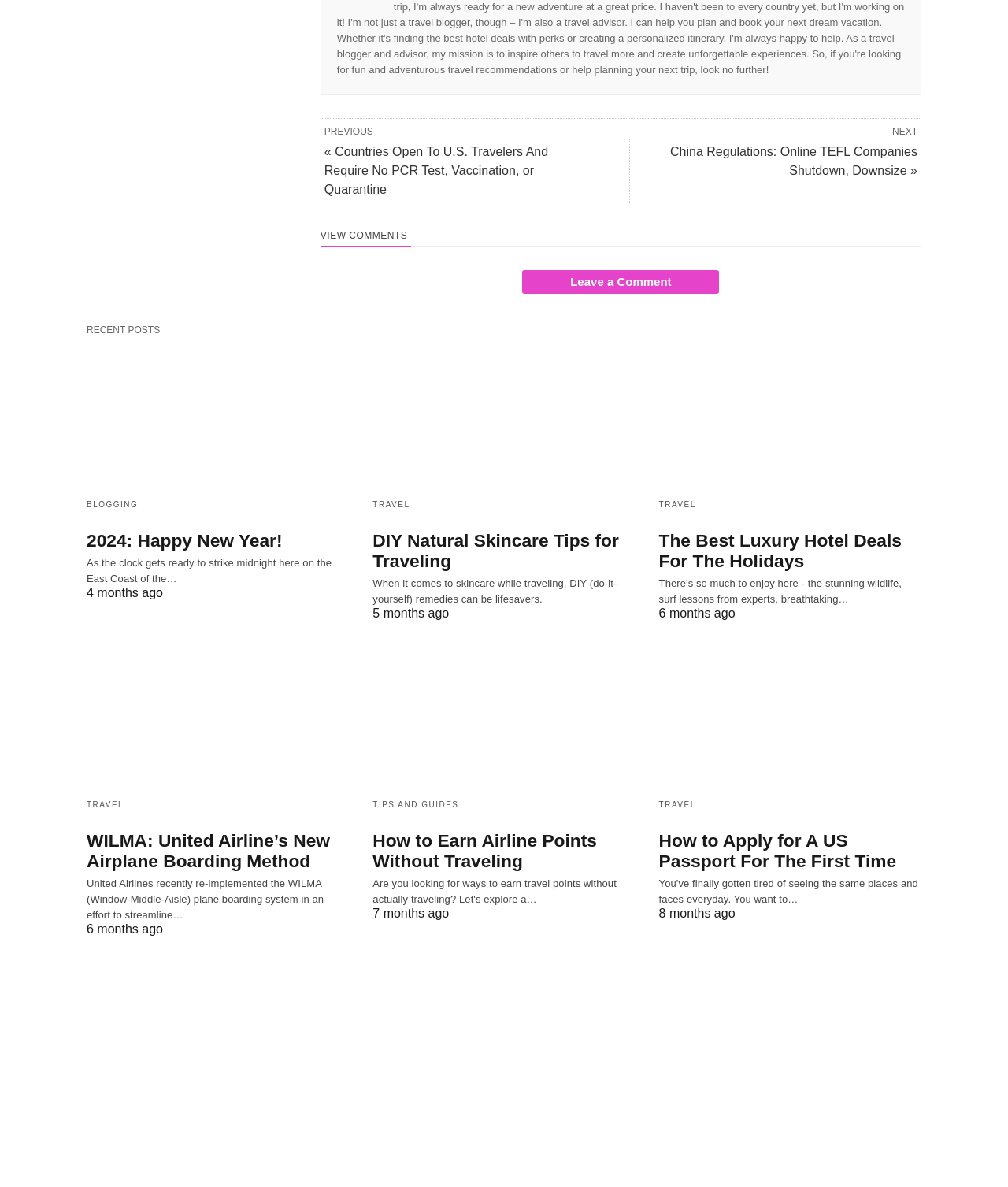Find the bounding box coordinates of the area to click in order to follow the instruction: "Leave a comment".

[0.518, 0.228, 0.714, 0.248]